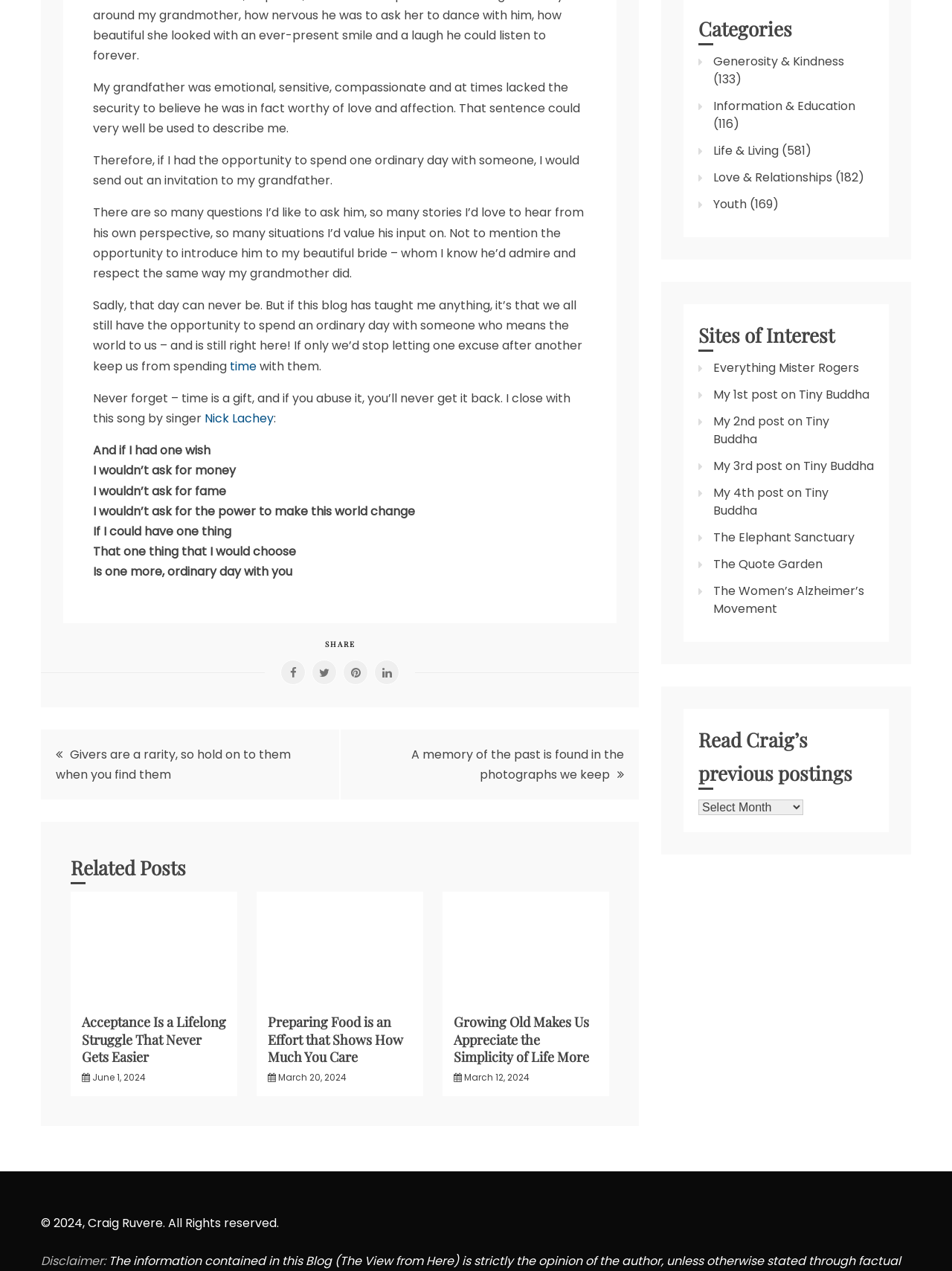Locate the bounding box coordinates of the element to click to perform the following action: 'Click the 'SHARE' button'. The coordinates should be given as four float values between 0 and 1, in the form of [left, top, right, bottom].

[0.341, 0.502, 0.373, 0.511]